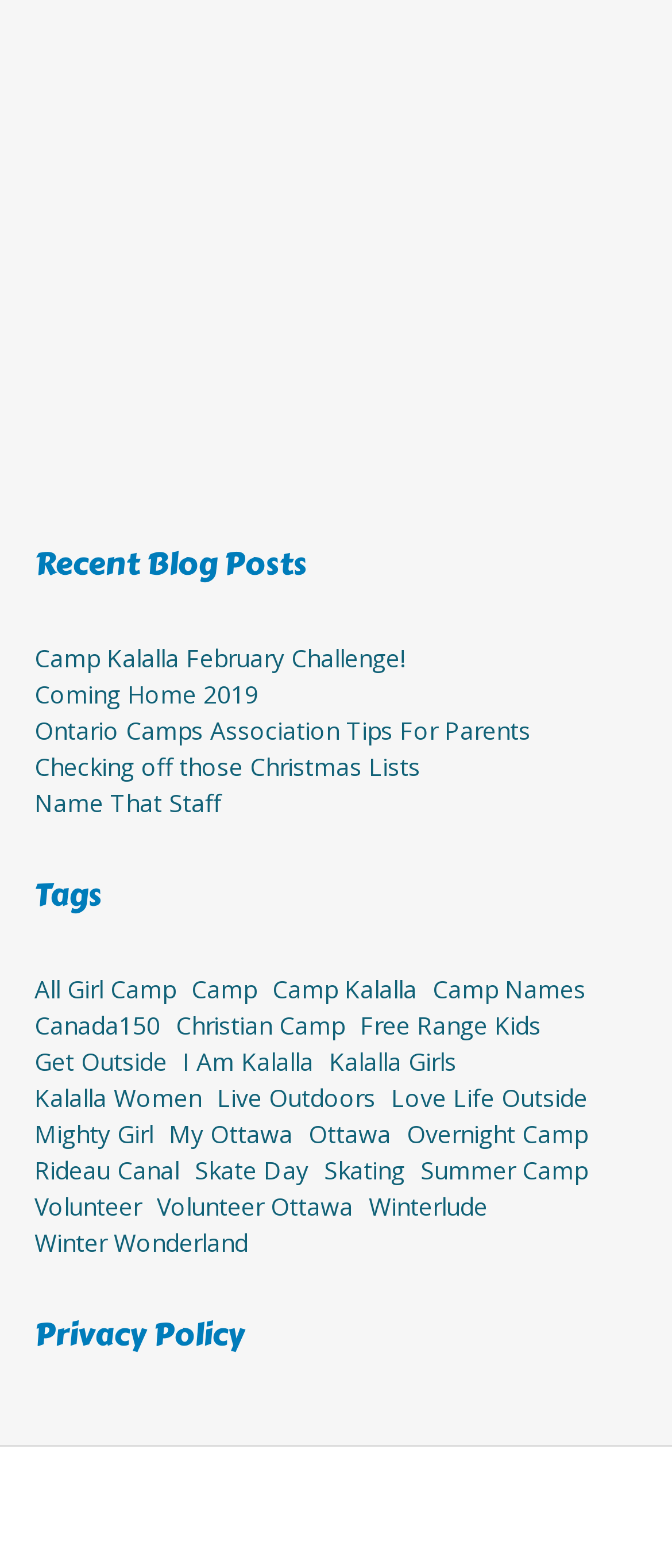Locate the bounding box coordinates of the element that should be clicked to fulfill the instruction: "View the 'Privacy Policy'".

[0.051, 0.836, 0.364, 0.867]